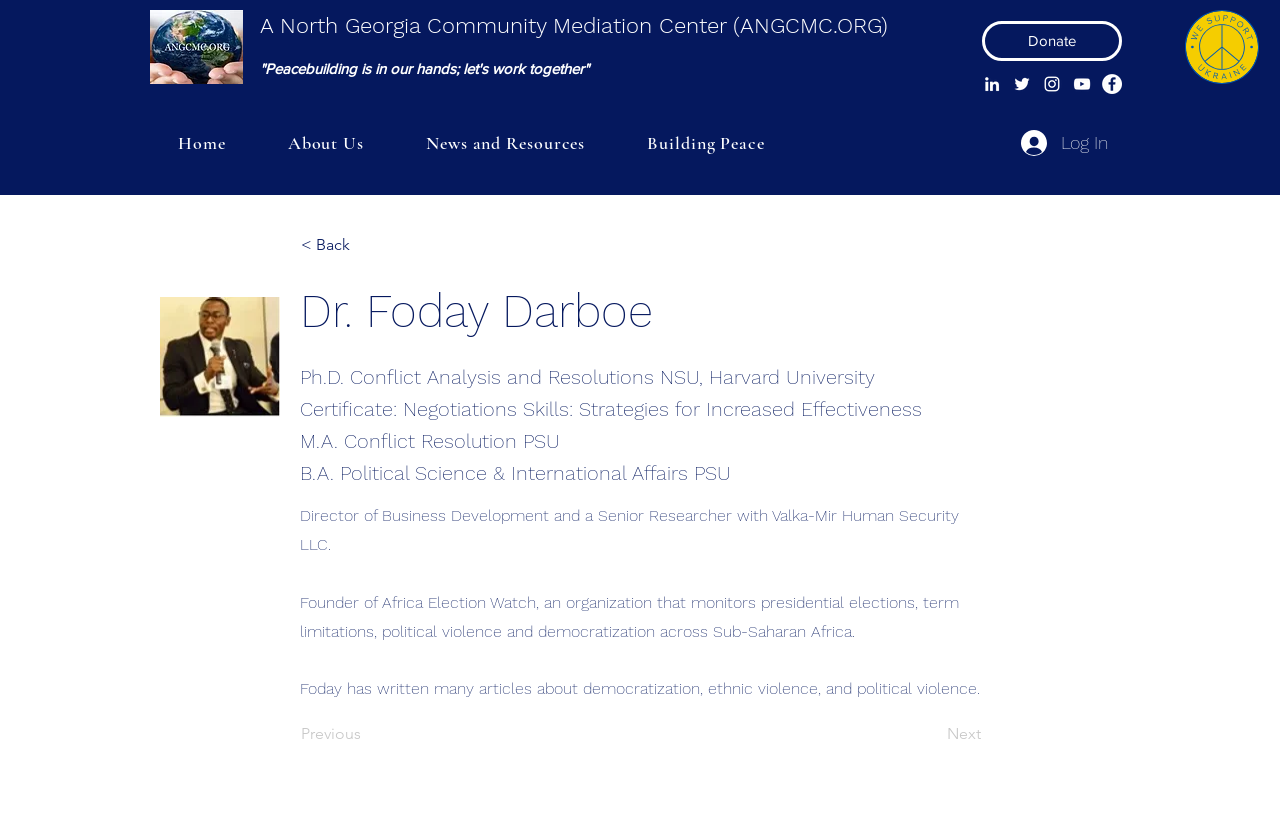Could you specify the bounding box coordinates for the clickable section to complete the following instruction: "Click the LinkedIn link"?

[0.767, 0.089, 0.783, 0.113]